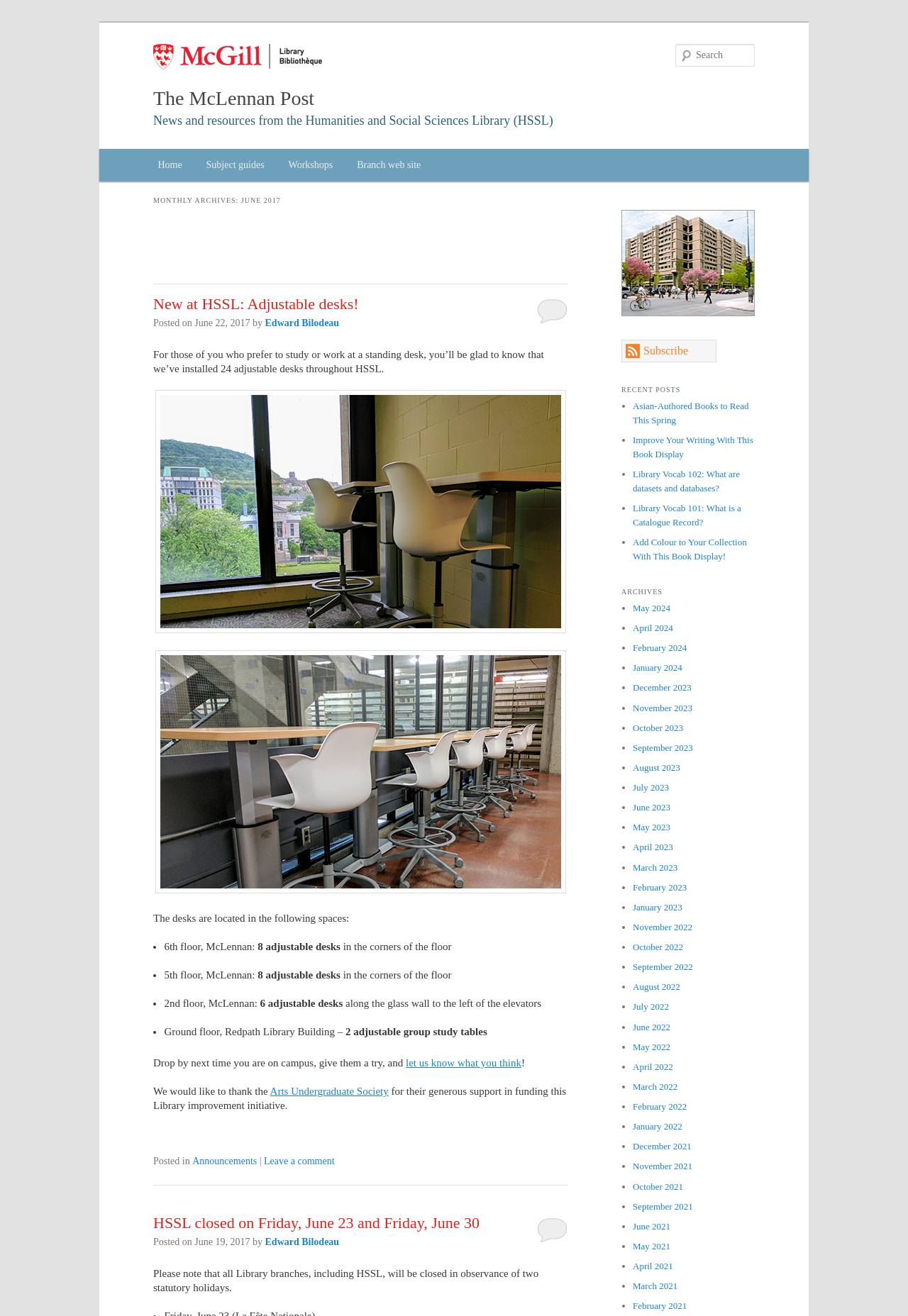What are the two statutory holidays when the library will be closed?
Examine the image and provide an in-depth answer to the question.

The dates of the statutory holidays can be found in the text 'Please note that all Library branches, including HSSL, will be closed in observance of two statutory holidays on Friday, June 23 and Friday, June 30'.